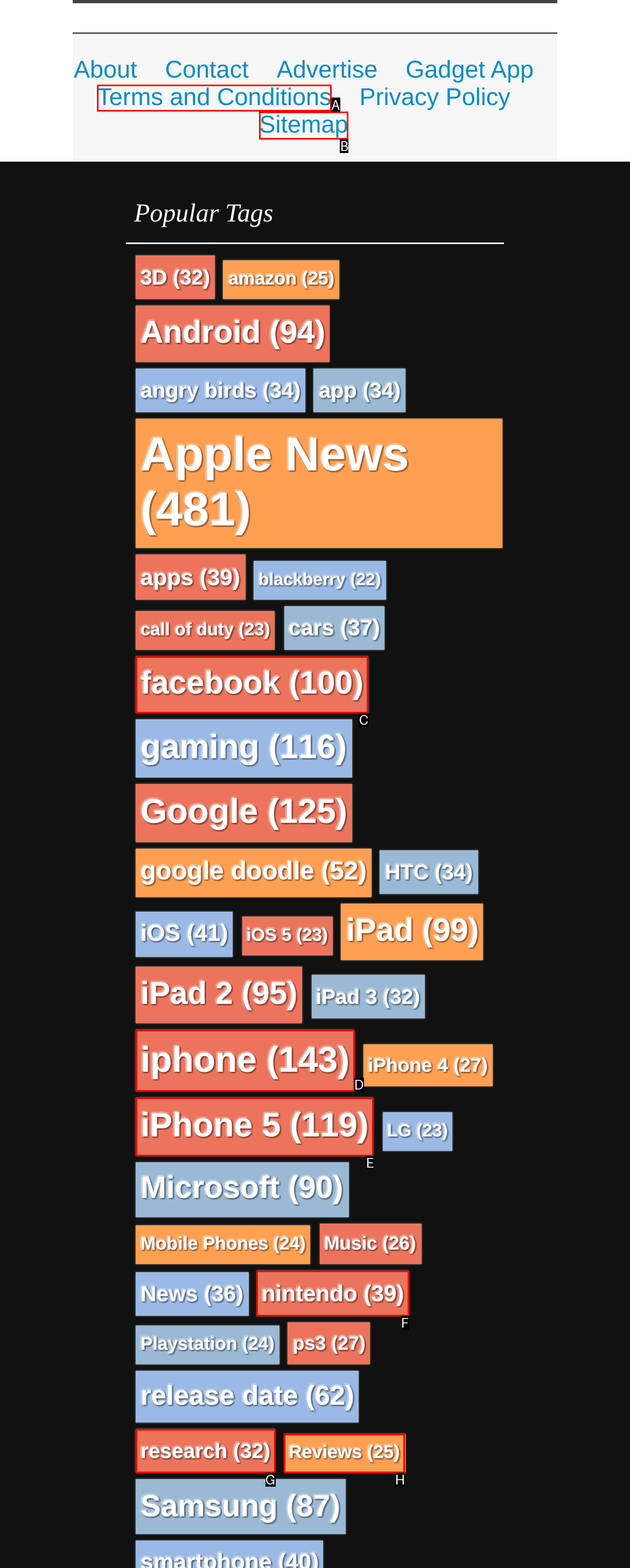Identify the correct UI element to click on to achieve the task: Read 'Terms and Conditions'. Provide the letter of the appropriate element directly from the available choices.

A